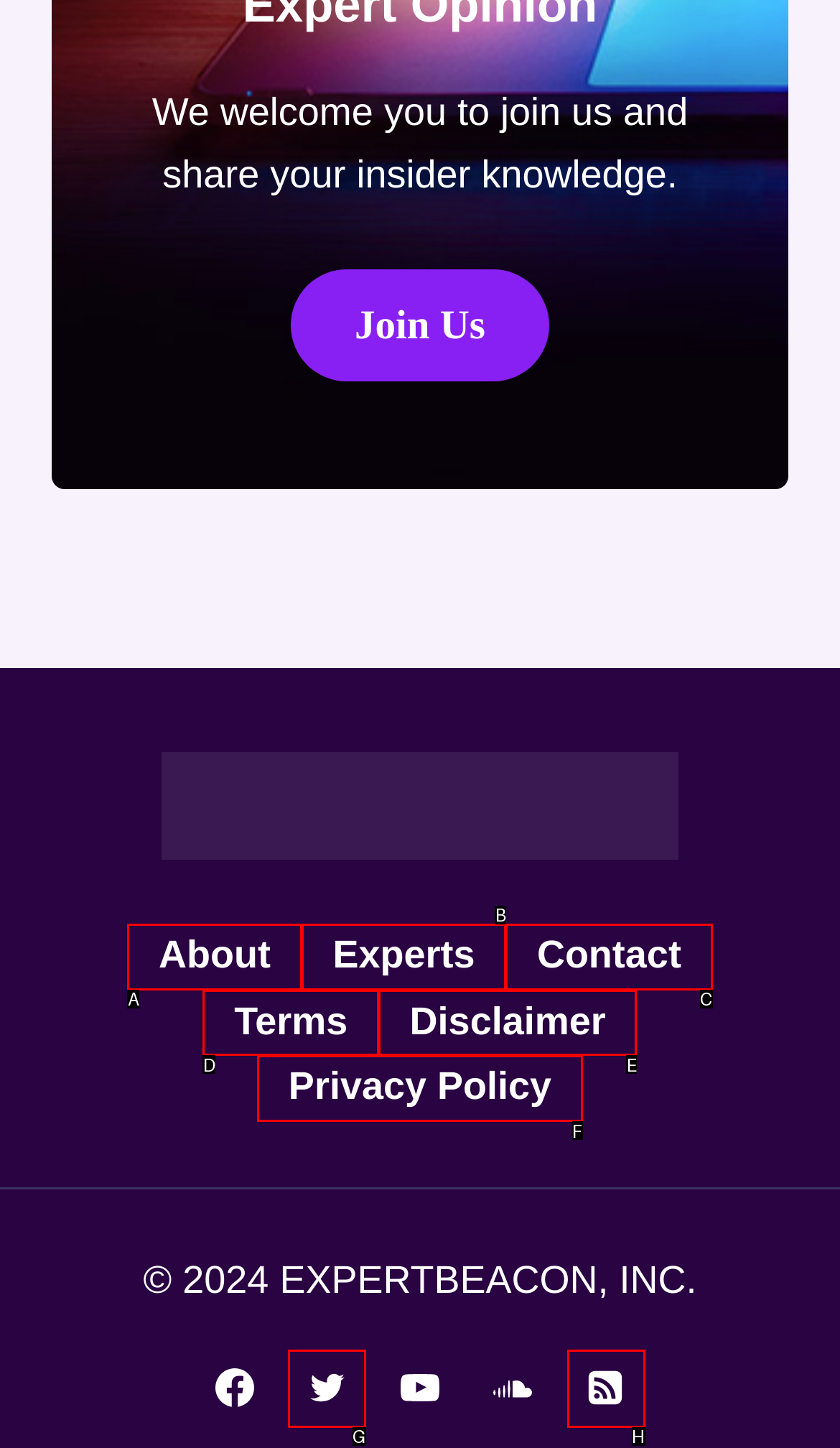Identify the HTML element that best fits the description: Privacy Policy. Respond with the letter of the corresponding element.

F